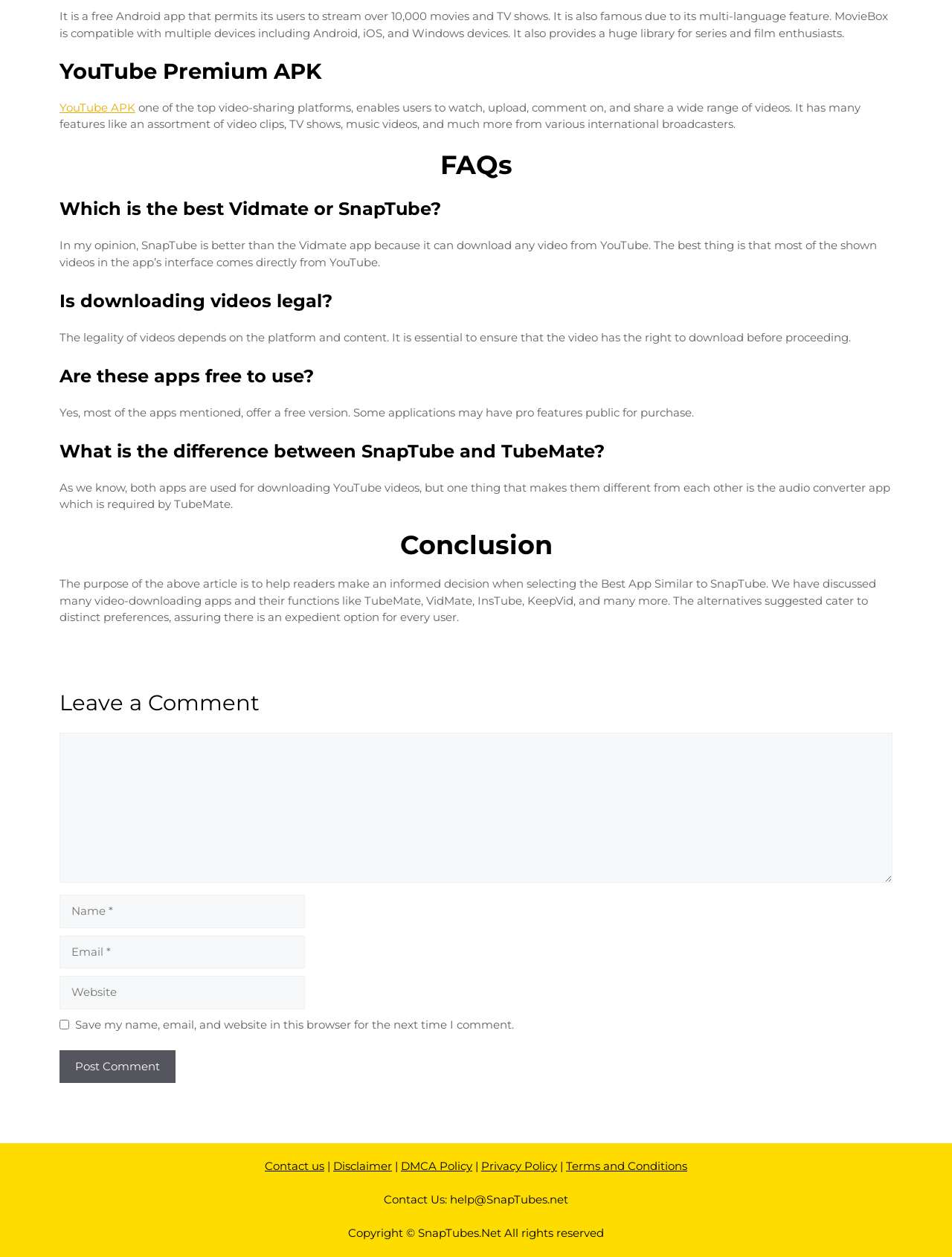Could you specify the bounding box coordinates for the clickable section to complete the following instruction: "Click the 'YouTube APK' link"?

[0.062, 0.08, 0.142, 0.091]